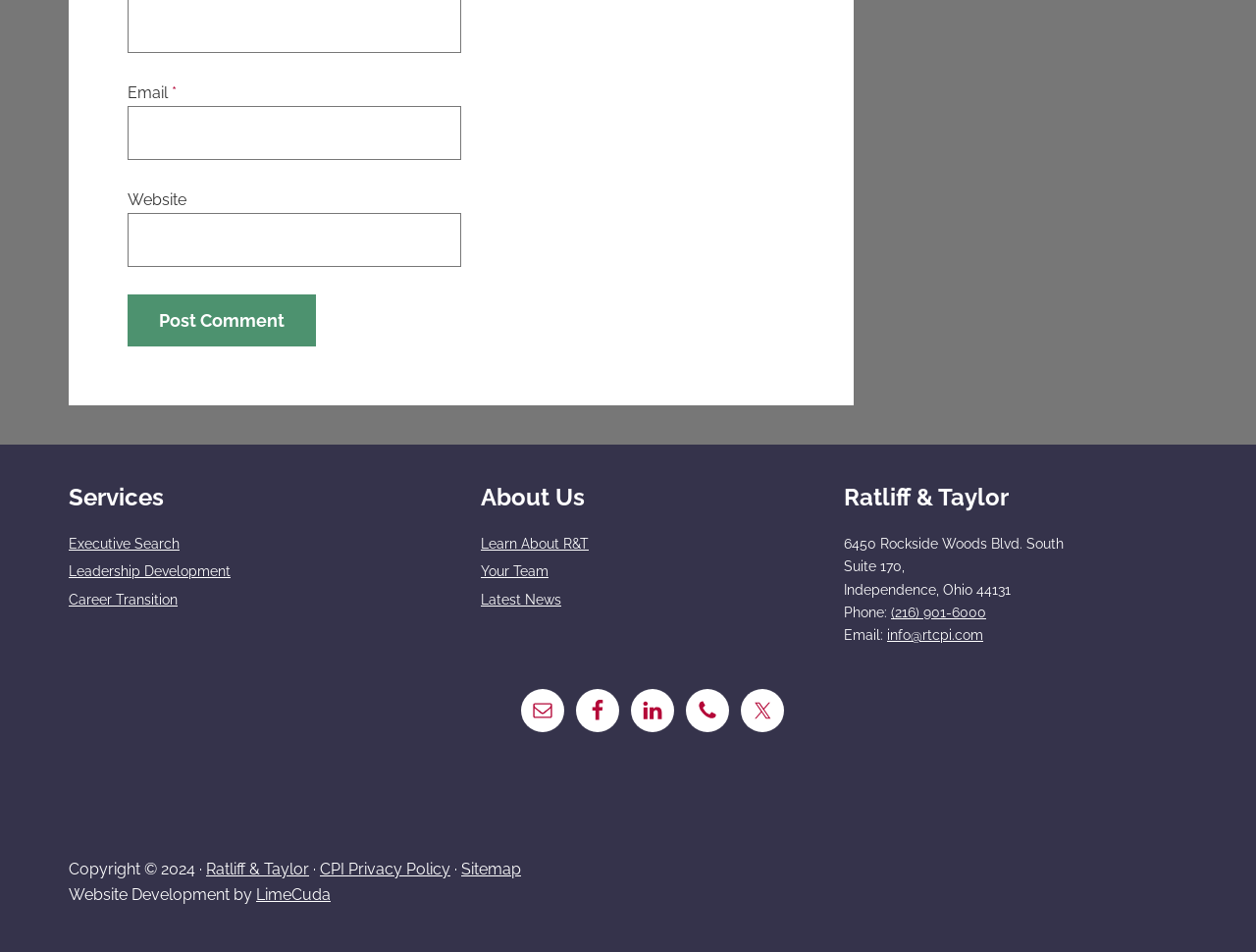What is the address of the company?
Kindly answer the question with as much detail as you can.

I found the address '6450 Rockside Woods Blvd. South' in the static text element with bounding box coordinates [0.672, 0.562, 0.847, 0.579].